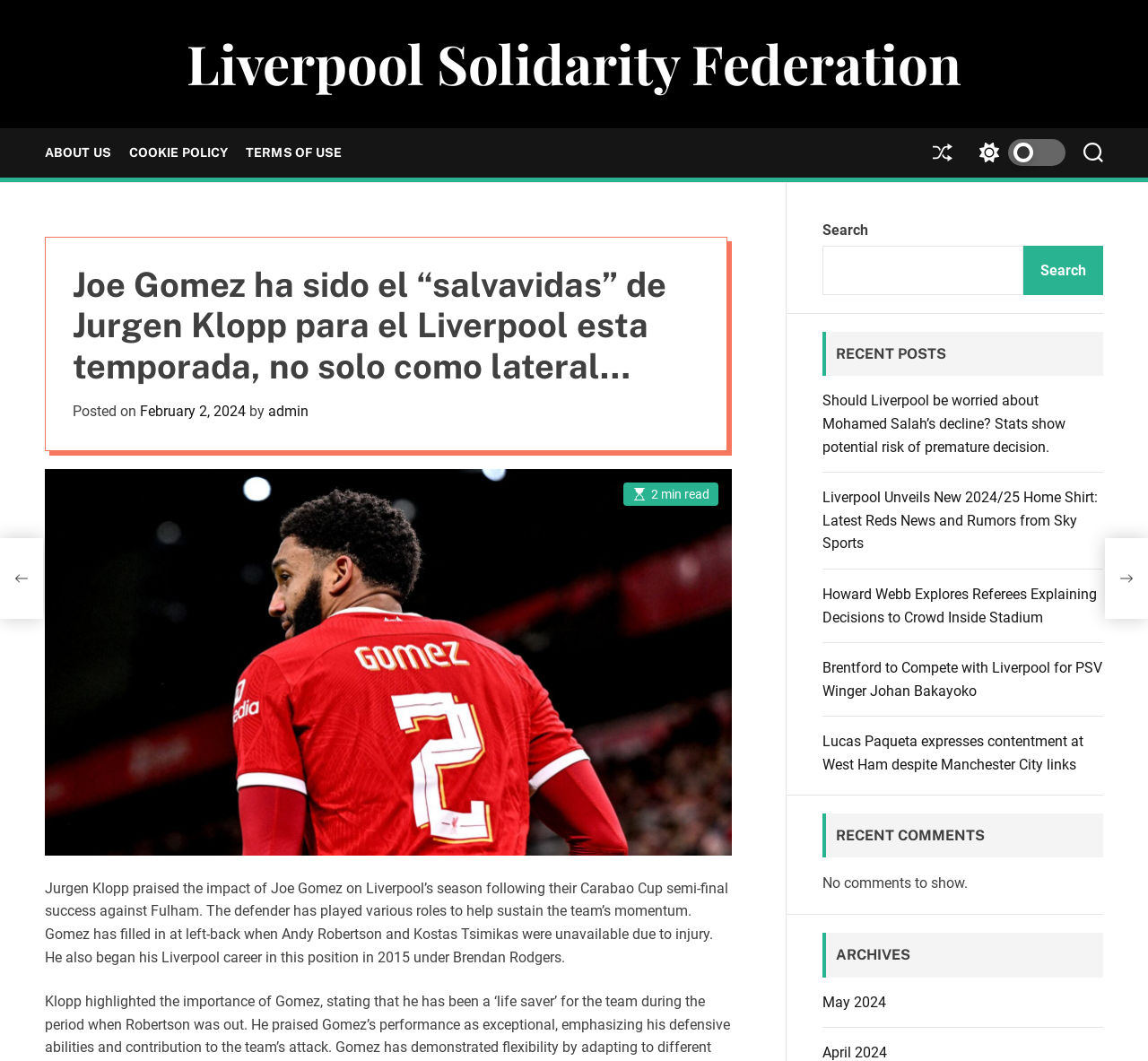What is the main heading of this webpage? Please extract and provide it.

Joe Gomez ha sido el “salvavidas” de Jurgen Klopp para el Liverpool esta temporada, no solo como lateral izquierdo